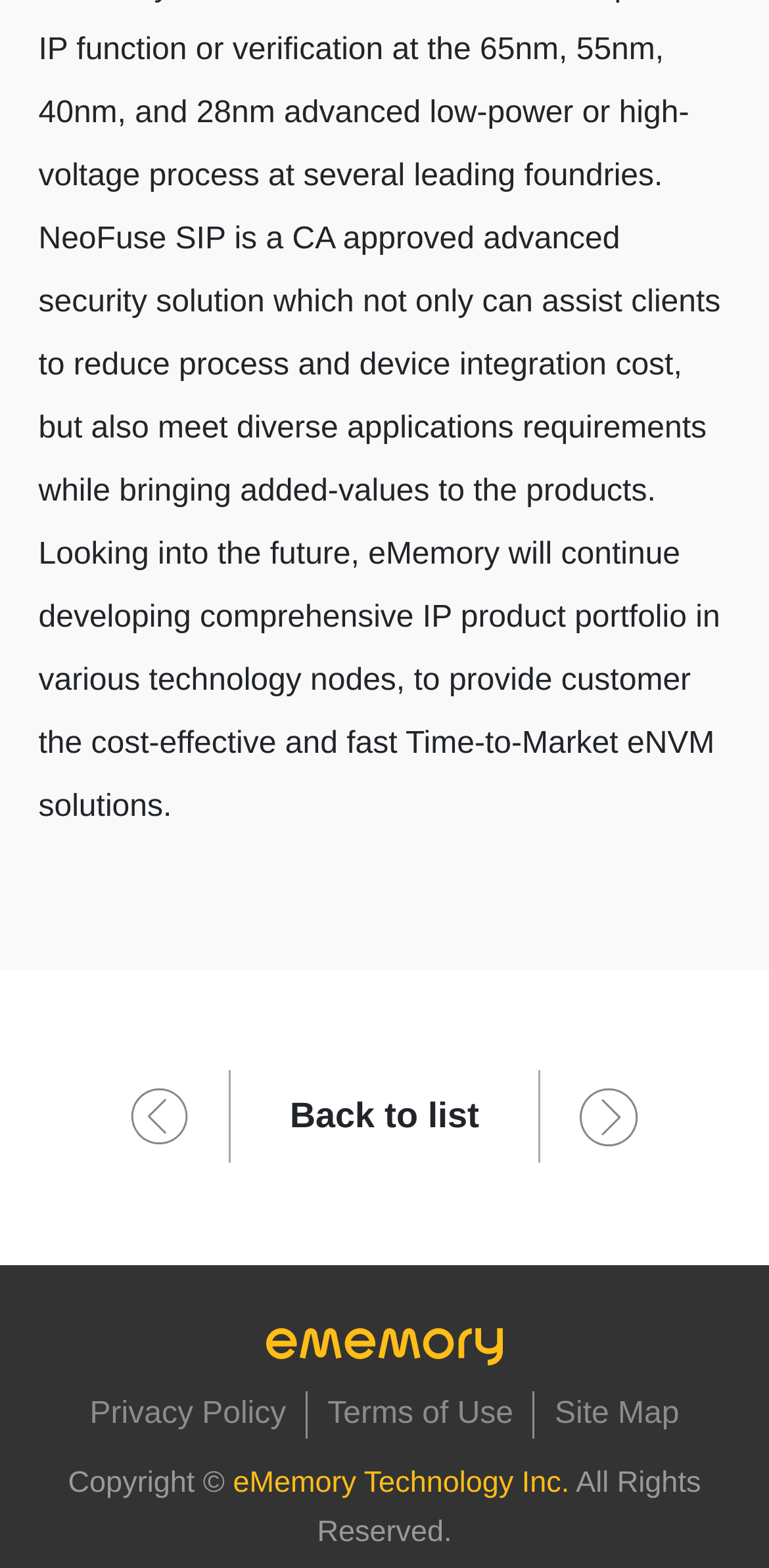Bounding box coordinates should be provided in the format (top-left x, top-left y, bottom-right x, bottom-right y) with all values between 0 and 1. Identify the bounding box for this UI element: Next page

[0.703, 0.681, 0.882, 0.743]